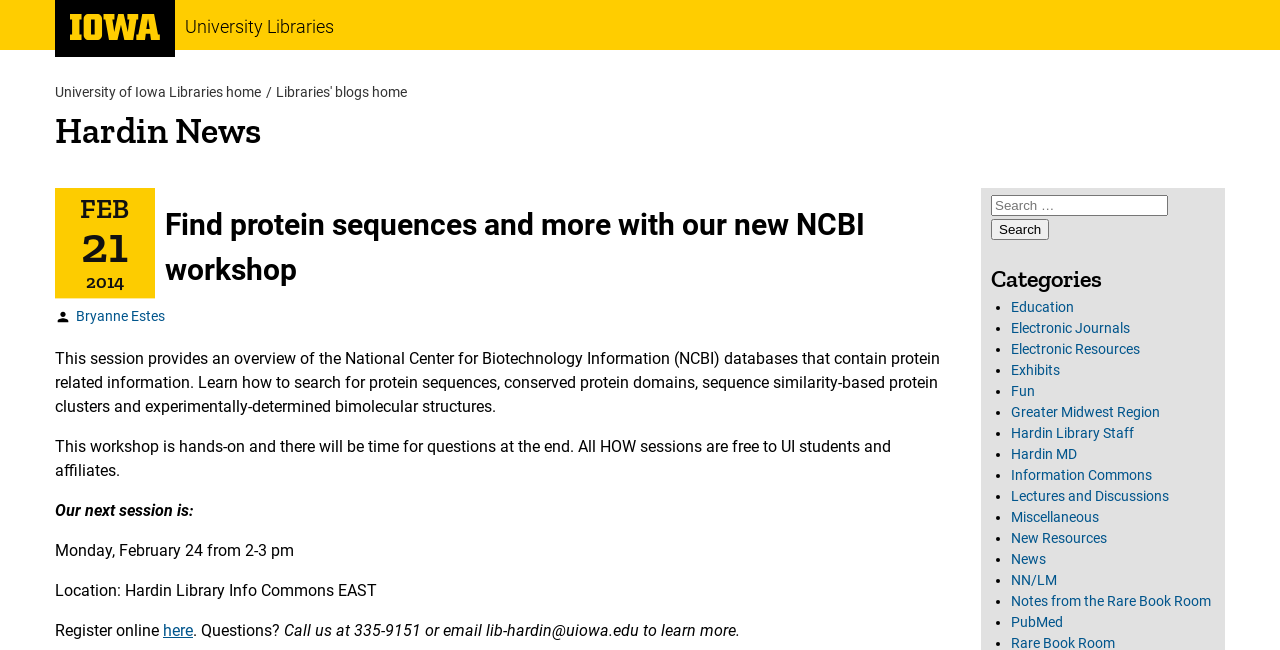Please determine the bounding box coordinates of the area that needs to be clicked to complete this task: 'Explore the categories'. The coordinates must be four float numbers between 0 and 1, formatted as [left, top, right, bottom].

[0.774, 0.402, 0.949, 0.457]